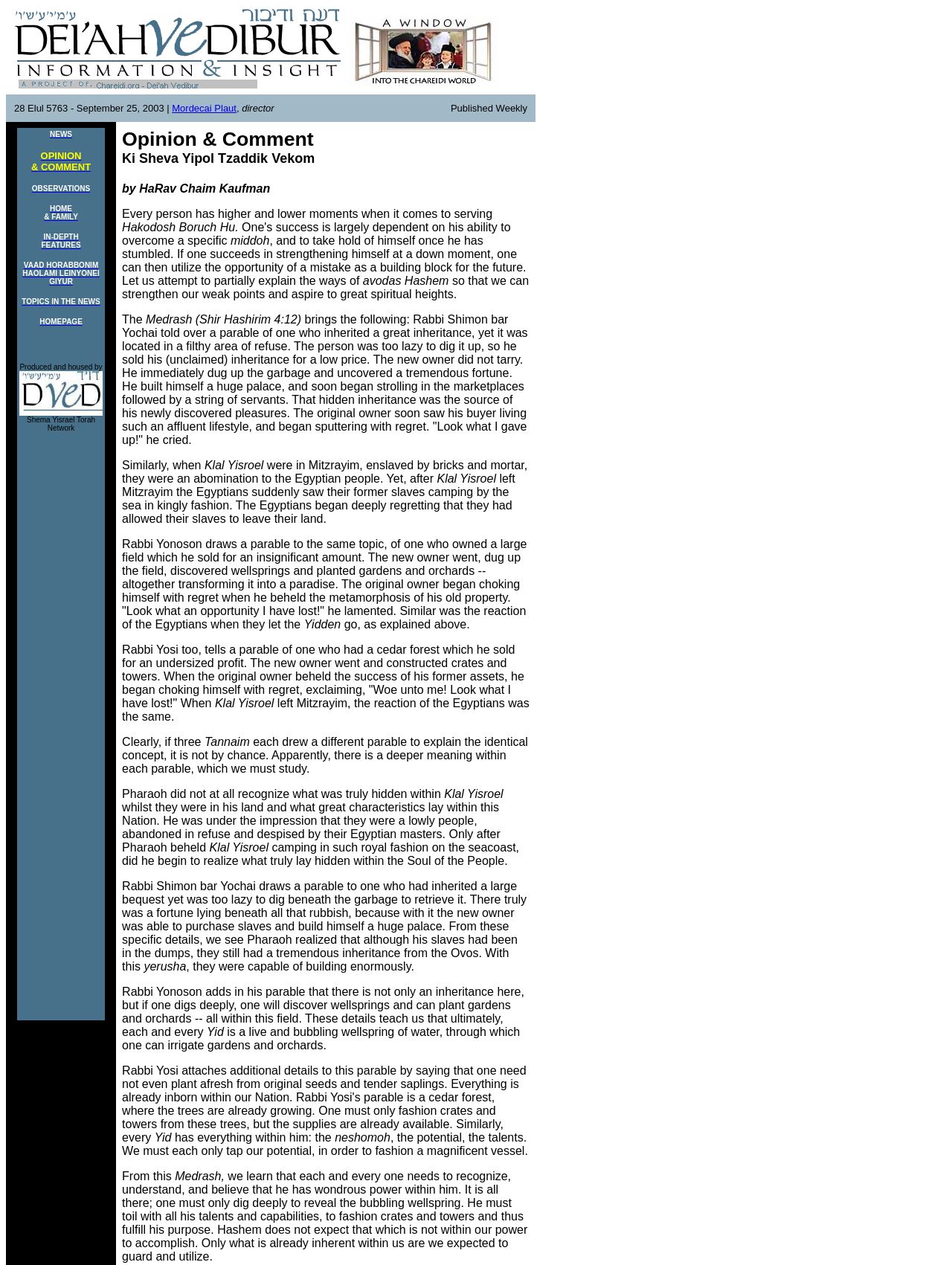What are the categories of articles on the website?
Analyze the image and deliver a detailed answer to the question.

The categories of articles on the website can be found on the left side of the webpage, where there are several links to different categories. These categories include NEWS, OPINION & COMMENT, OBSERVATIONS, HOME & FAMILY, IN-DEPTH FEATURES, VAAD HORABBONIM HAOLAMI LEINYONEI GIYUR, TOPICS IN THE NEWS, and HOMEPAGE.